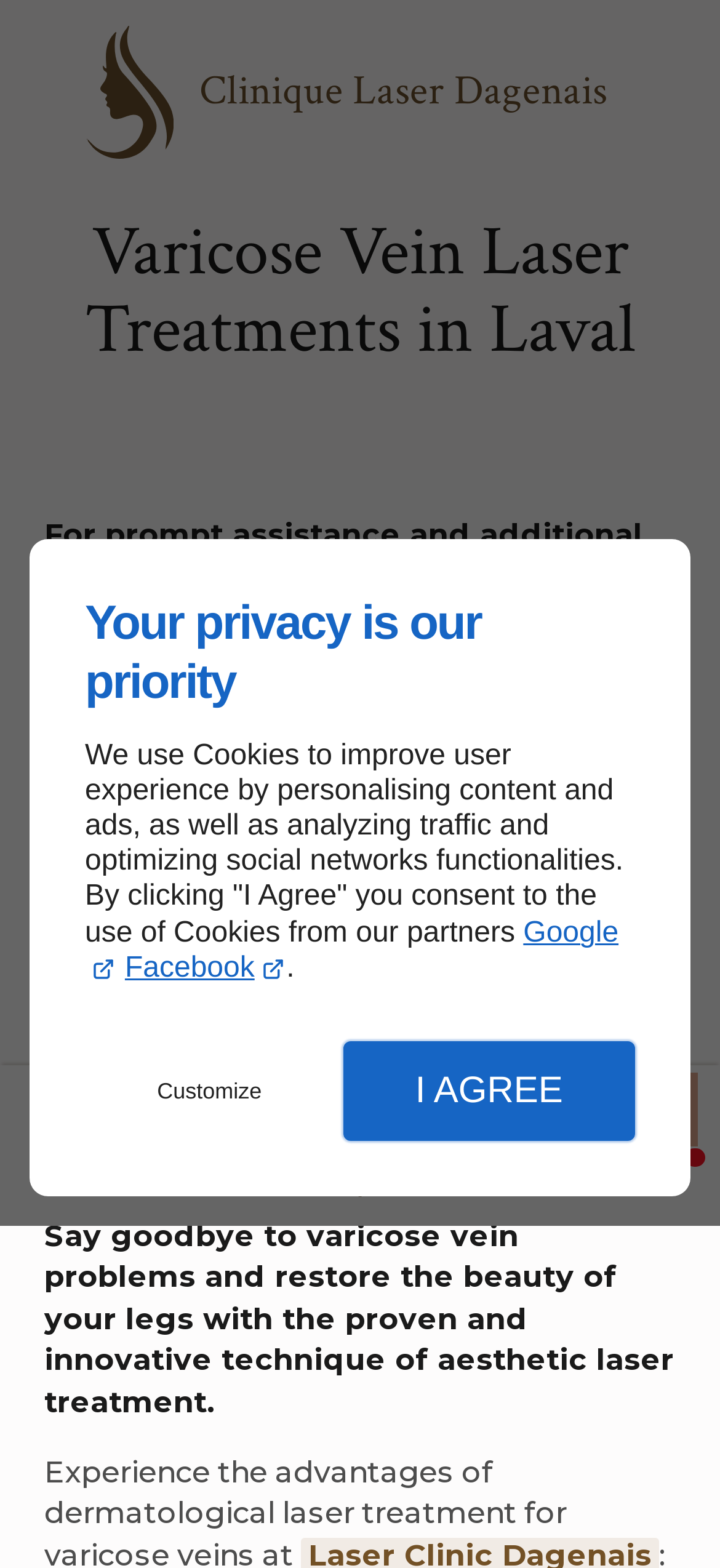What is the phone number for contact?
Based on the screenshot, respond with a single word or phrase.

450-628-2332